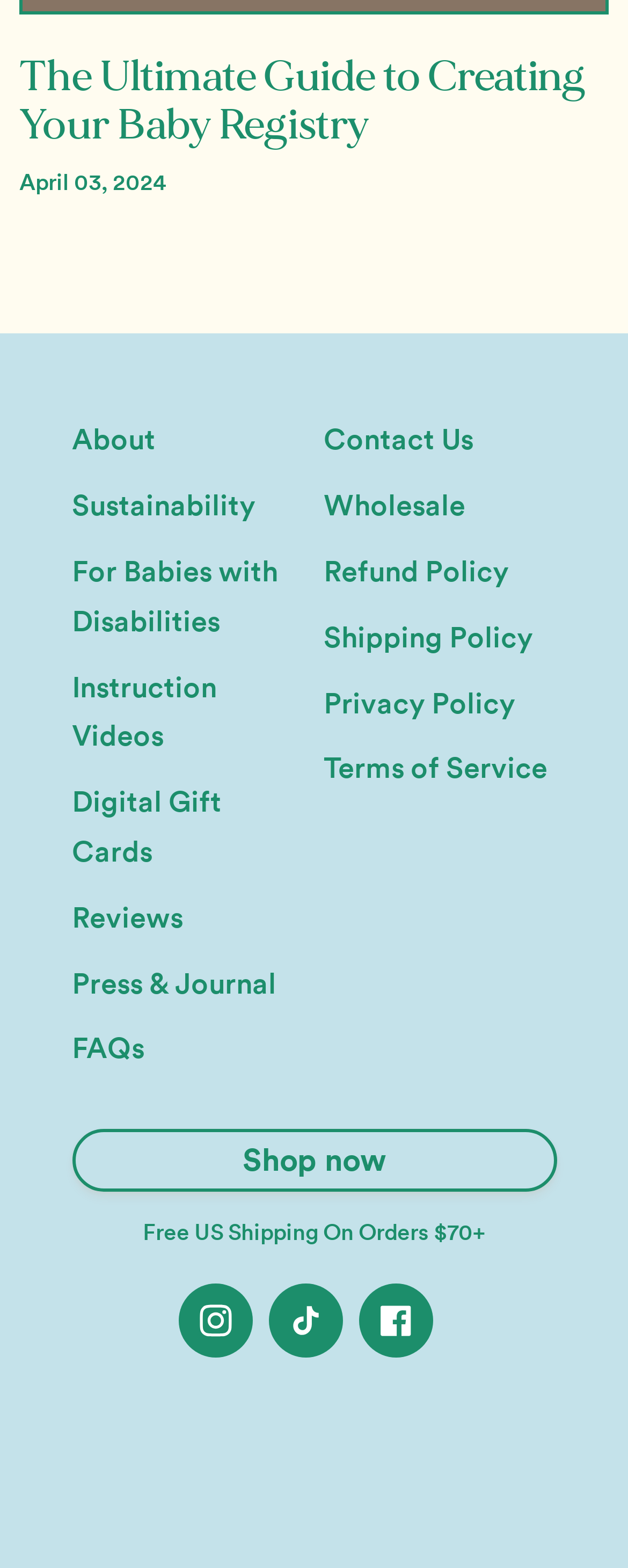How many links are available under the 'About' section? From the image, respond with a single word or brief phrase.

10